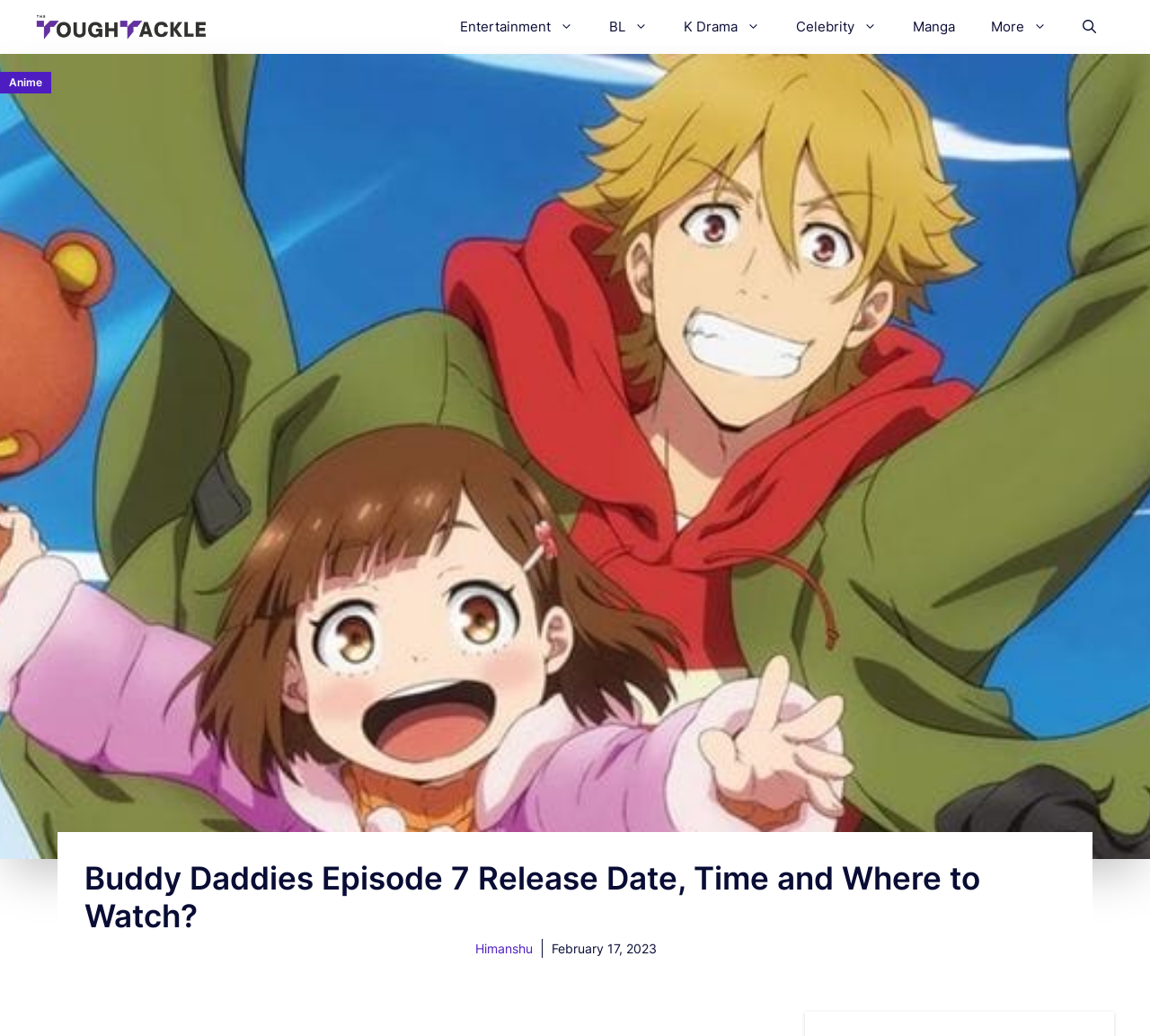Answer with a single word or phrase: 
What is the purpose of the button on the top right corner?

Open search